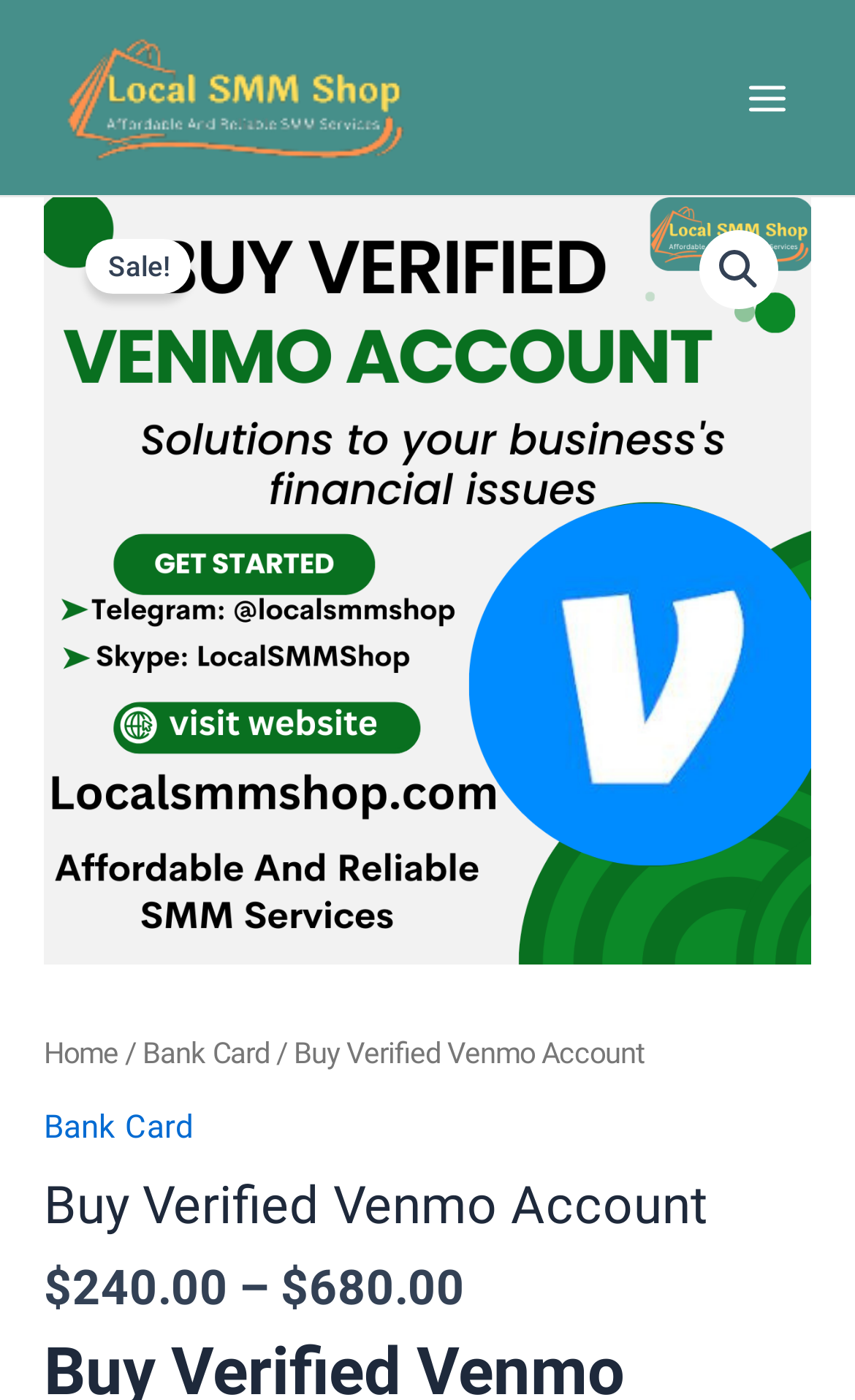What is the navigation menu item that comes after 'Home'?
Examine the image and provide an in-depth answer to the question.

I found the navigation menu by looking at the breadcrumb trail on the webpage. The breadcrumb trail shows the navigation path, and the item that comes after 'Home' is 'Bank Card'.